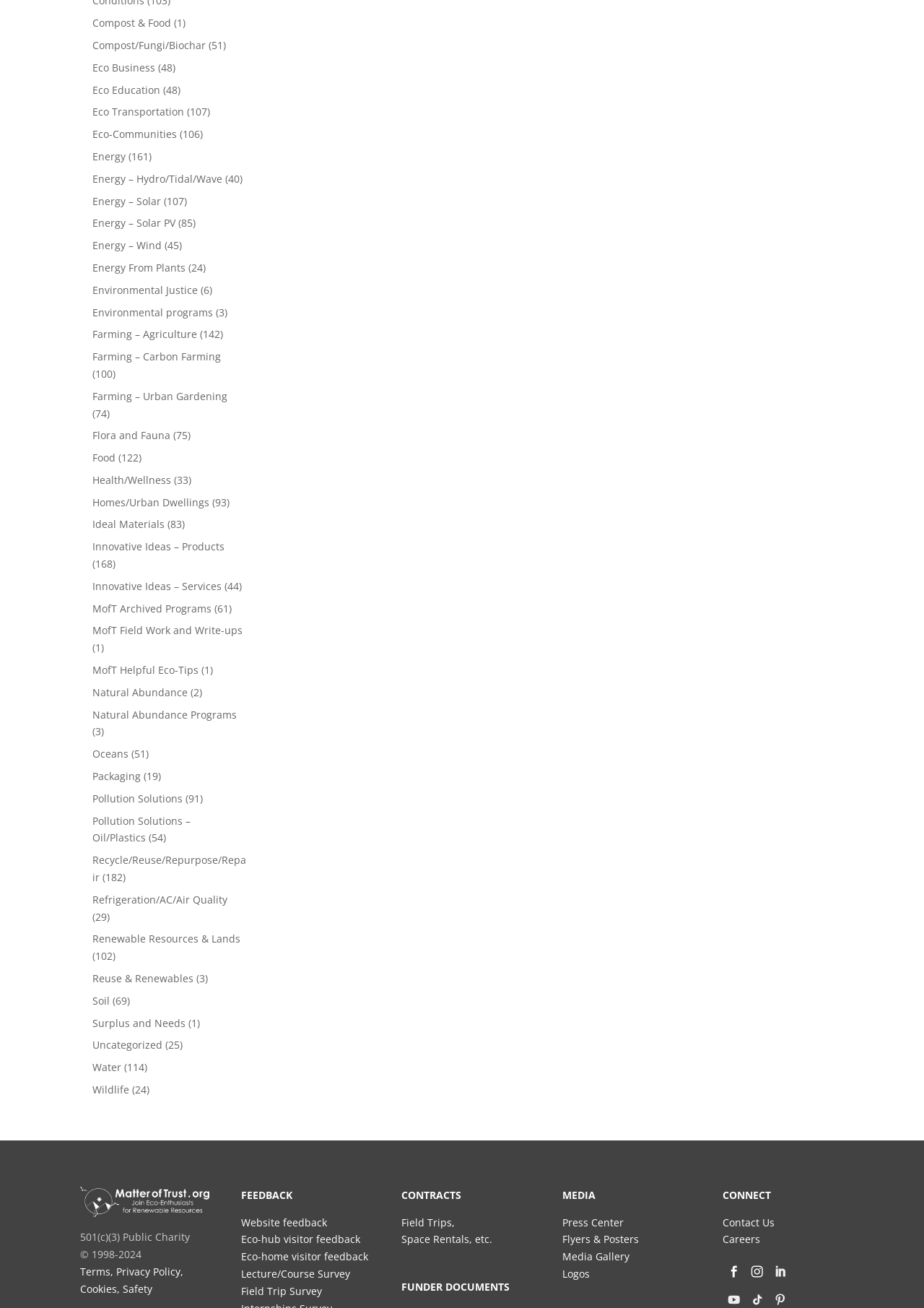Answer the question using only one word or a concise phrase: What is the first link on the webpage?

Compost & Food